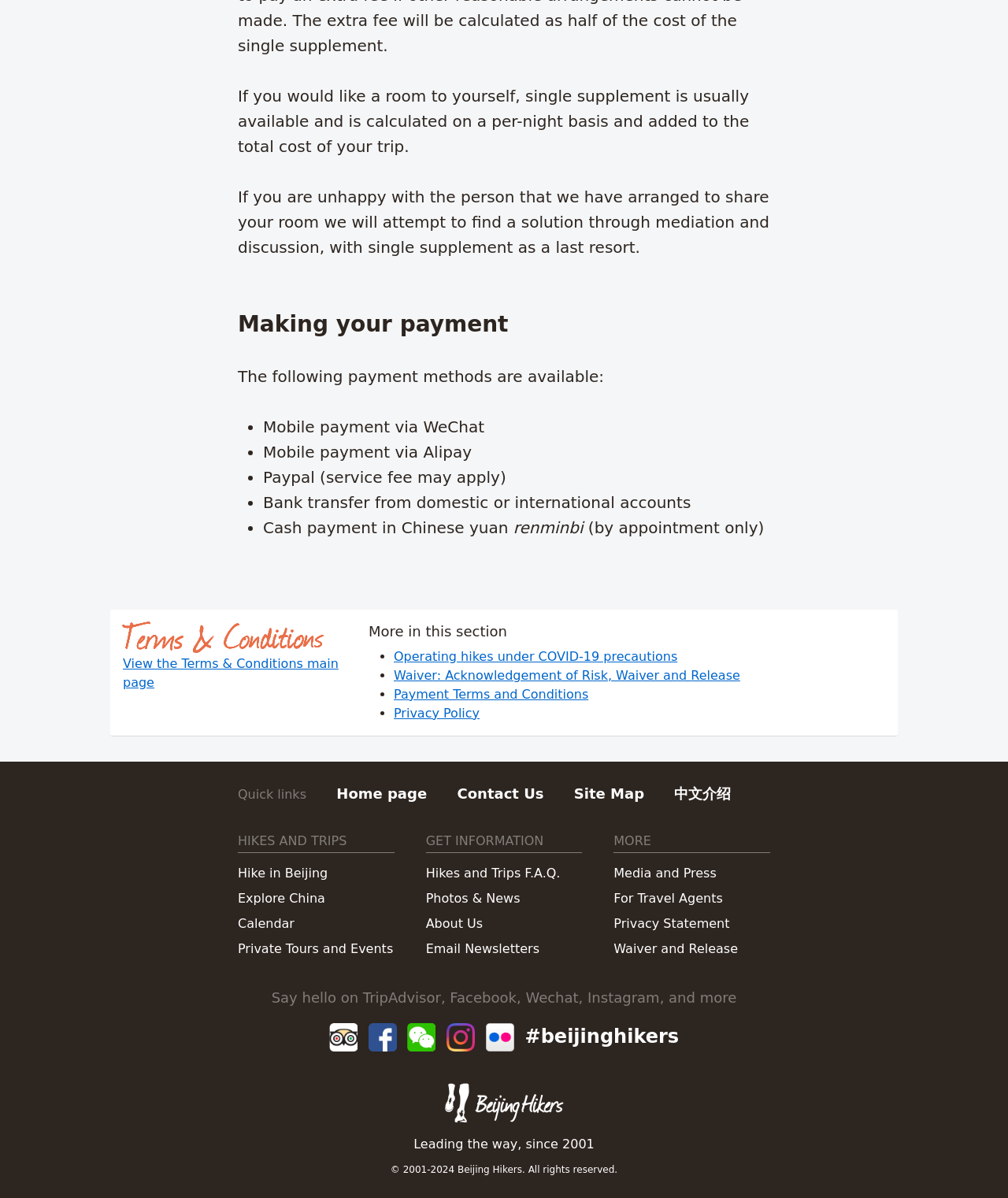Identify the bounding box coordinates of the part that should be clicked to carry out this instruction: "Say hello on Facebook".

[0.446, 0.826, 0.512, 0.839]